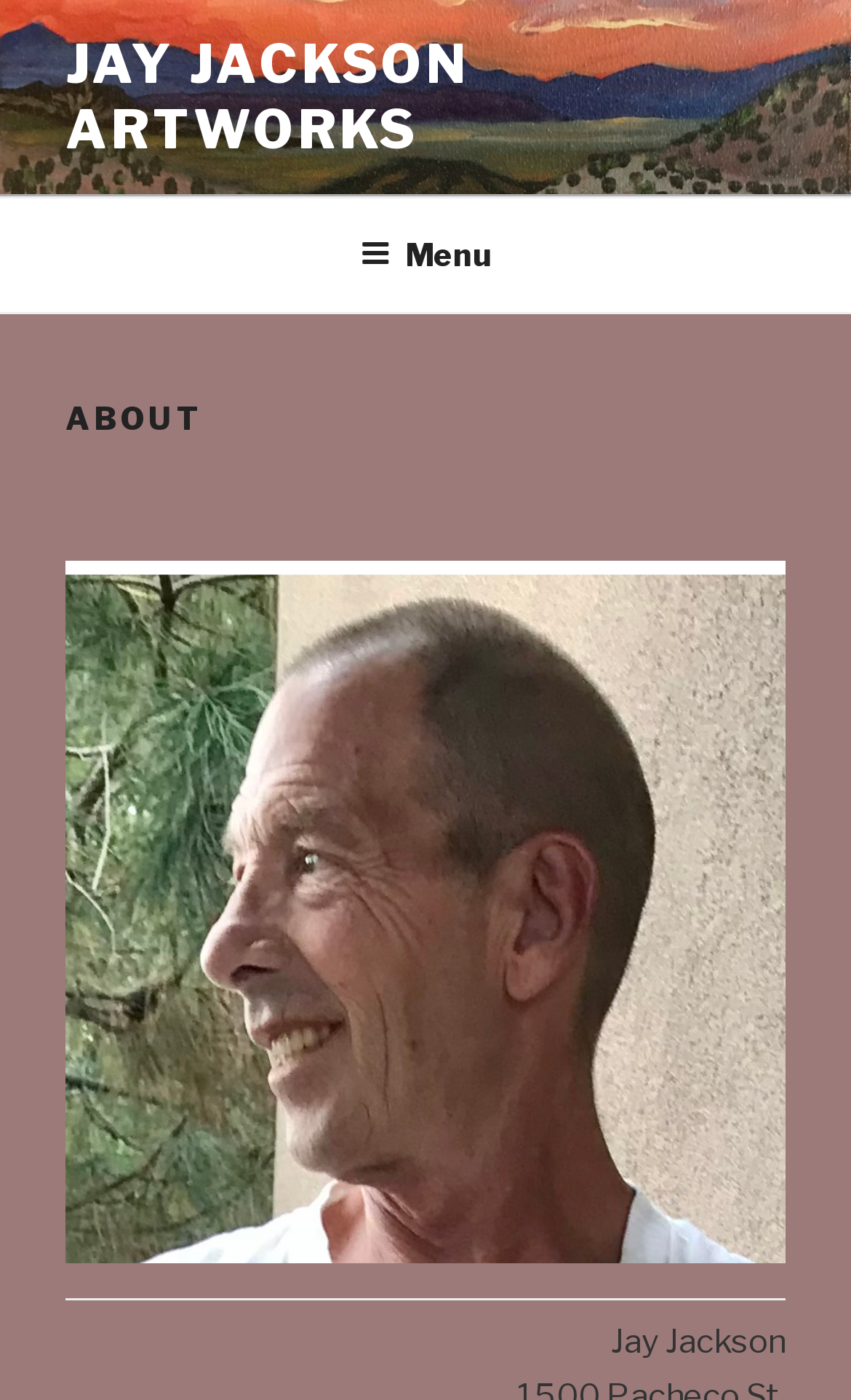Determine the bounding box coordinates for the UI element described. Format the coordinates as (top-left x, top-left y, bottom-right x, bottom-right y) and ensure all values are between 0 and 1. Element description: Jay Jackson Artworks

[0.077, 0.023, 0.552, 0.115]